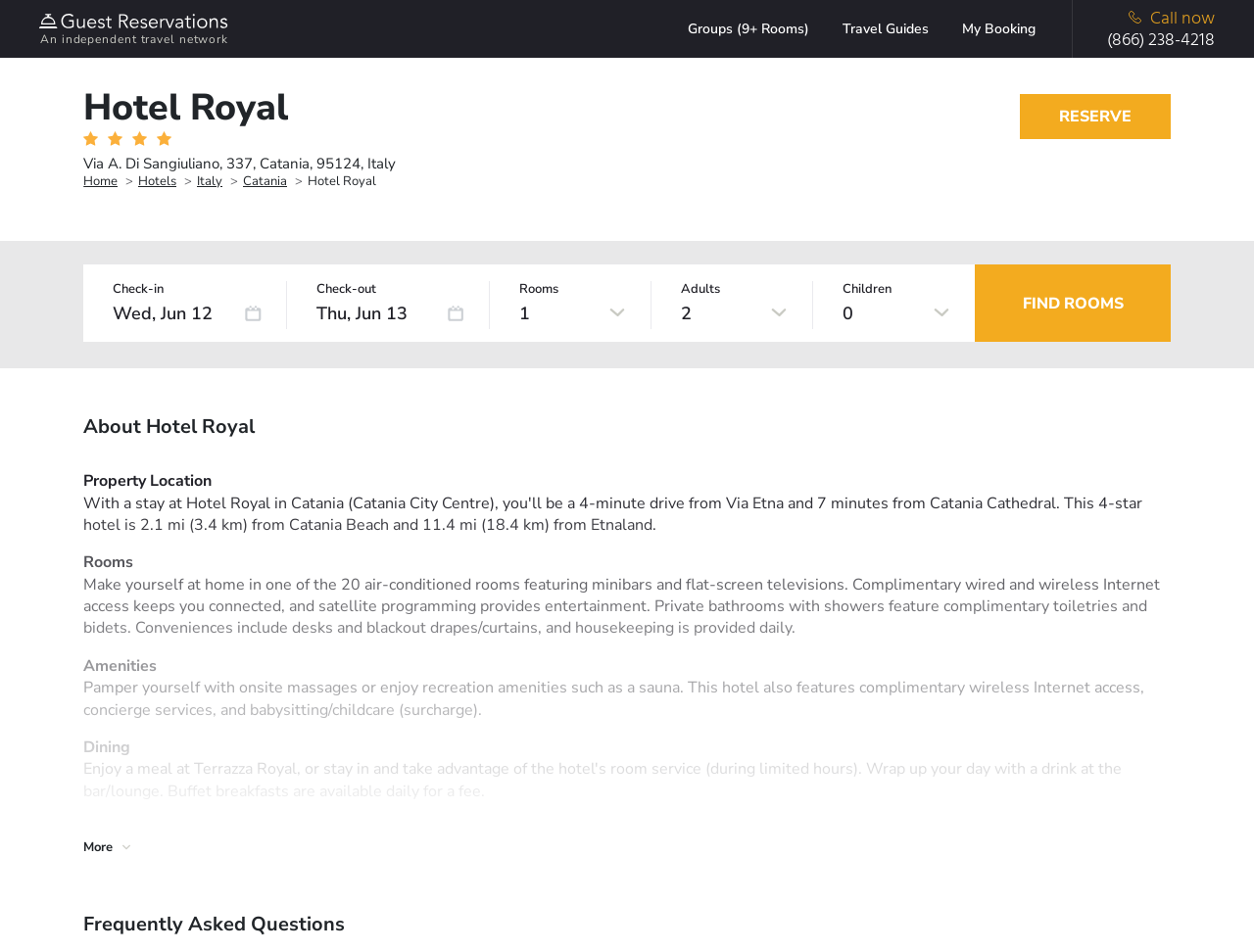Please find the bounding box coordinates for the clickable element needed to perform this instruction: "Click the 'Groups (9+ Rooms)' link".

[0.549, 0.02, 0.669, 0.04]